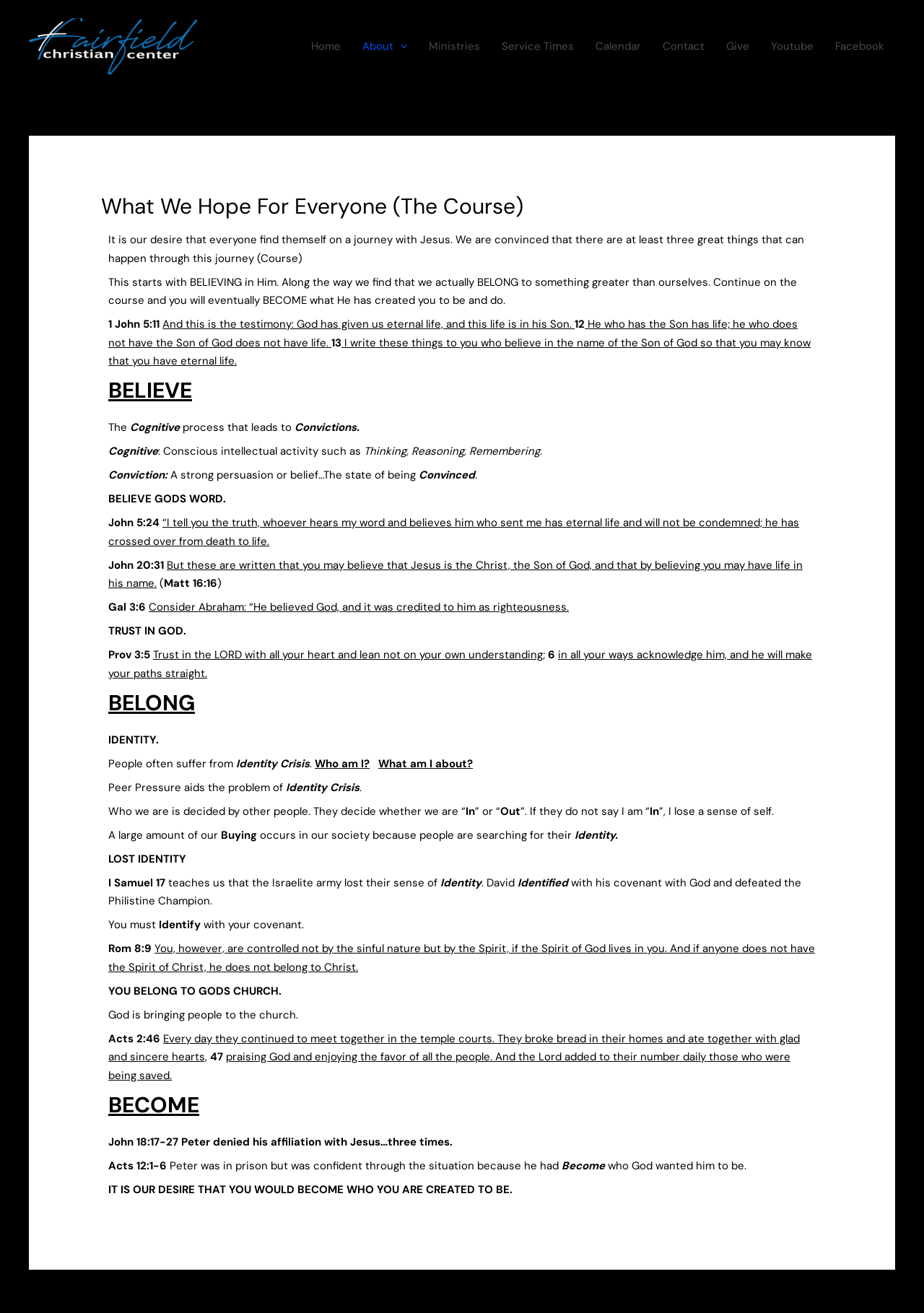Given the element description "alt="Fairfield Christian Center"" in the screenshot, predict the bounding box coordinates of that UI element.

[0.031, 0.029, 0.213, 0.04]